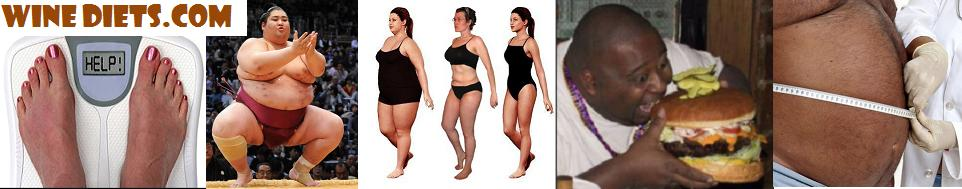What is the man indulging in?
Use the screenshot to answer the question with a single word or phrase.

An oversized burger